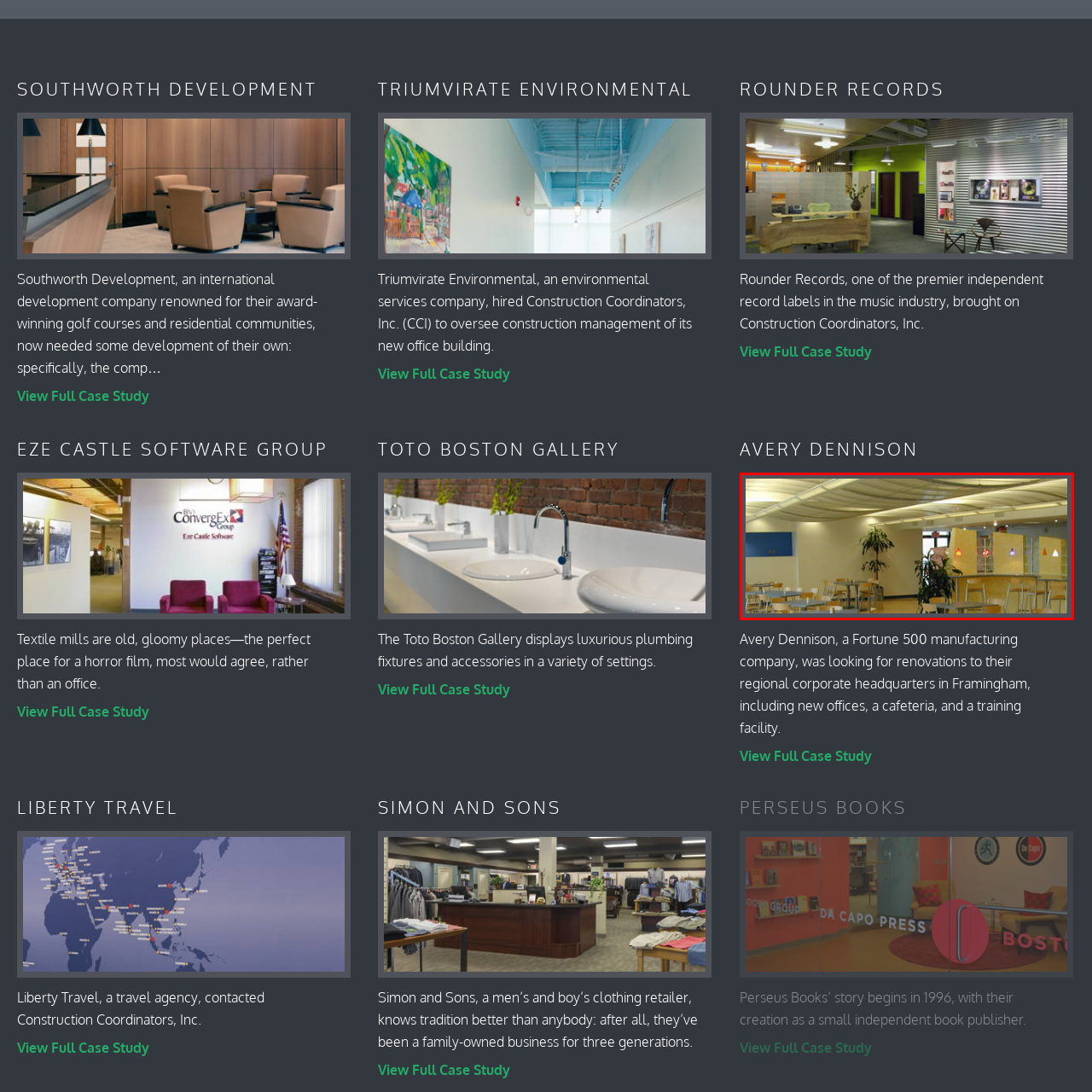Compose a thorough description of the image encased in the red perimeter.

The image showcases a modern, inviting interior space designed for communal dining or relaxation. This setting features a spacious layout with several light wooden tables and matching chairs arranged neatly throughout. A vibrant green plant adds a touch of nature to the environment. 

The ceiling is adorned with an elegant, wave-like design that contributes to a contemporary ambiance while soft lighting illuminates the area, enhancing its warmth. In the background, glass partitions separate different zones, while colorful pendant lights hang, adding to the aesthetic appeal. This setting appears aimed at fostering social interaction and comfort, ideal for a cafeteria or lounge area. 

This space is associated with Avery Dennison, a Fortune 500 manufacturing company, as they sought renovations for regional corporate headquarters, aiming to create a modern and functional environment for employees.